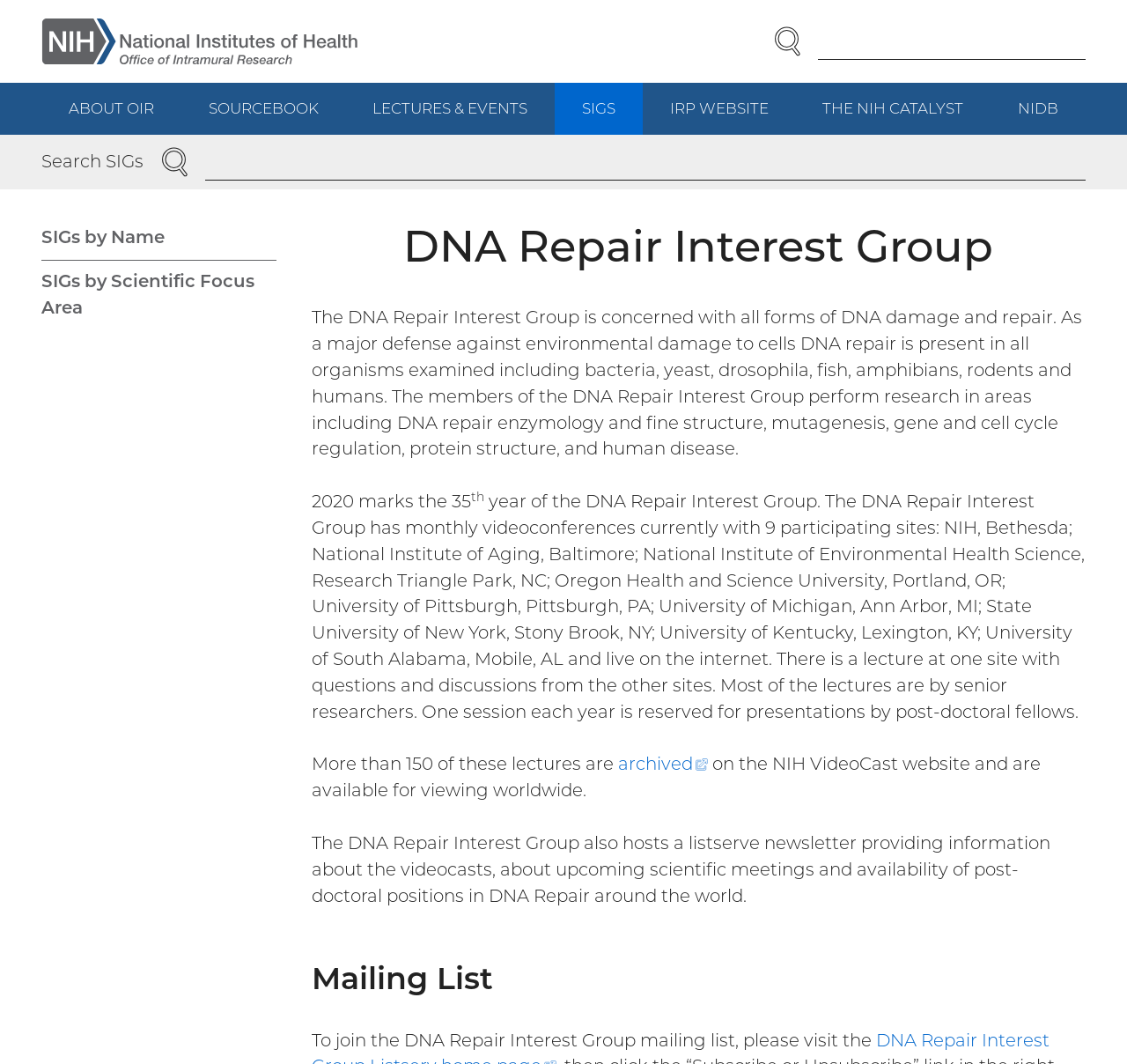Please identify the bounding box coordinates of the area that needs to be clicked to follow this instruction: "Join the DNA Repair Interest Group mailing list".

[0.276, 0.967, 0.777, 0.987]